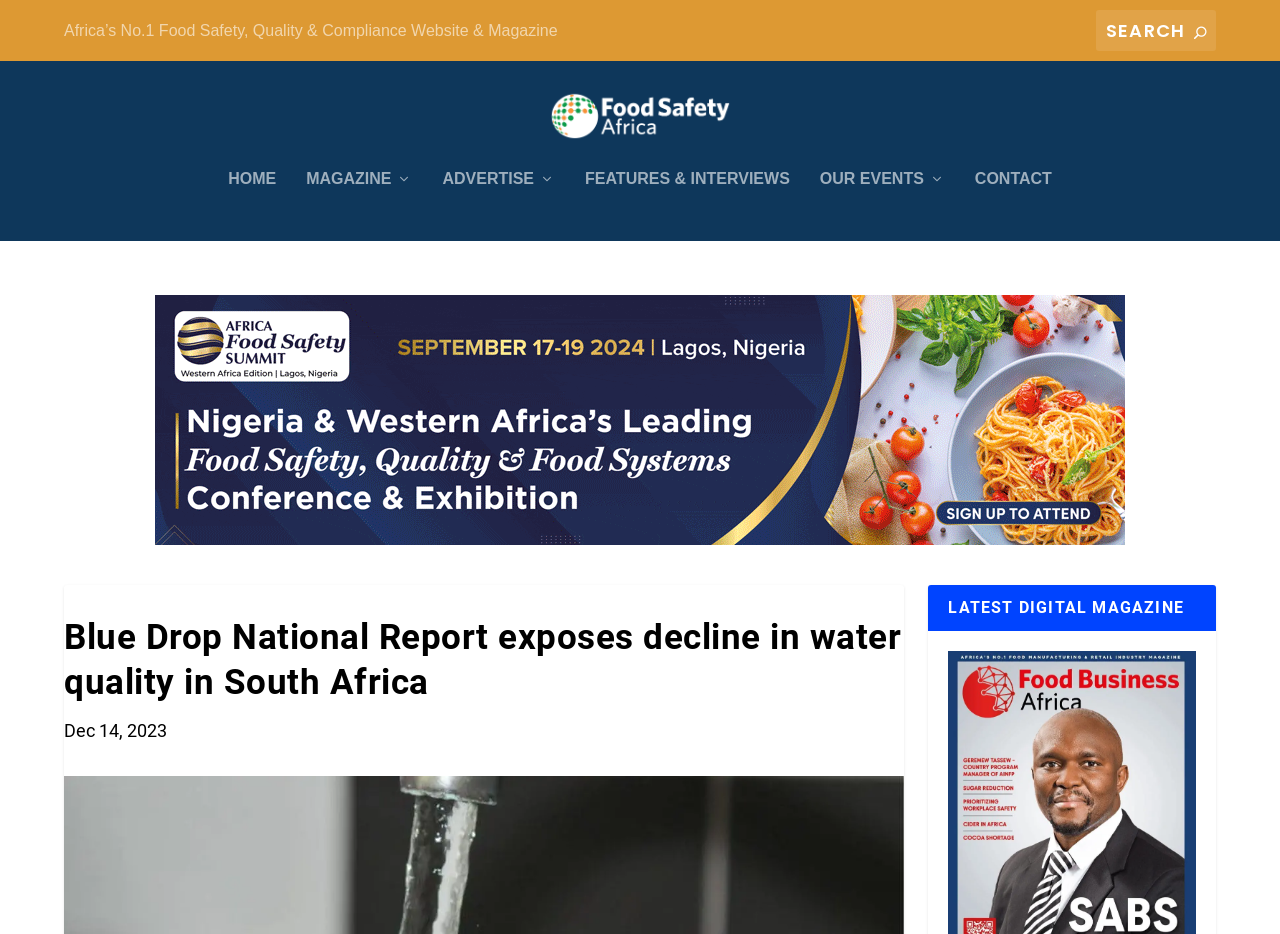Please specify the bounding box coordinates of the area that should be clicked to accomplish the following instruction: "View advertisement". The coordinates should consist of four float numbers between 0 and 1, i.e., [left, top, right, bottom].

[0.121, 0.301, 0.879, 0.569]